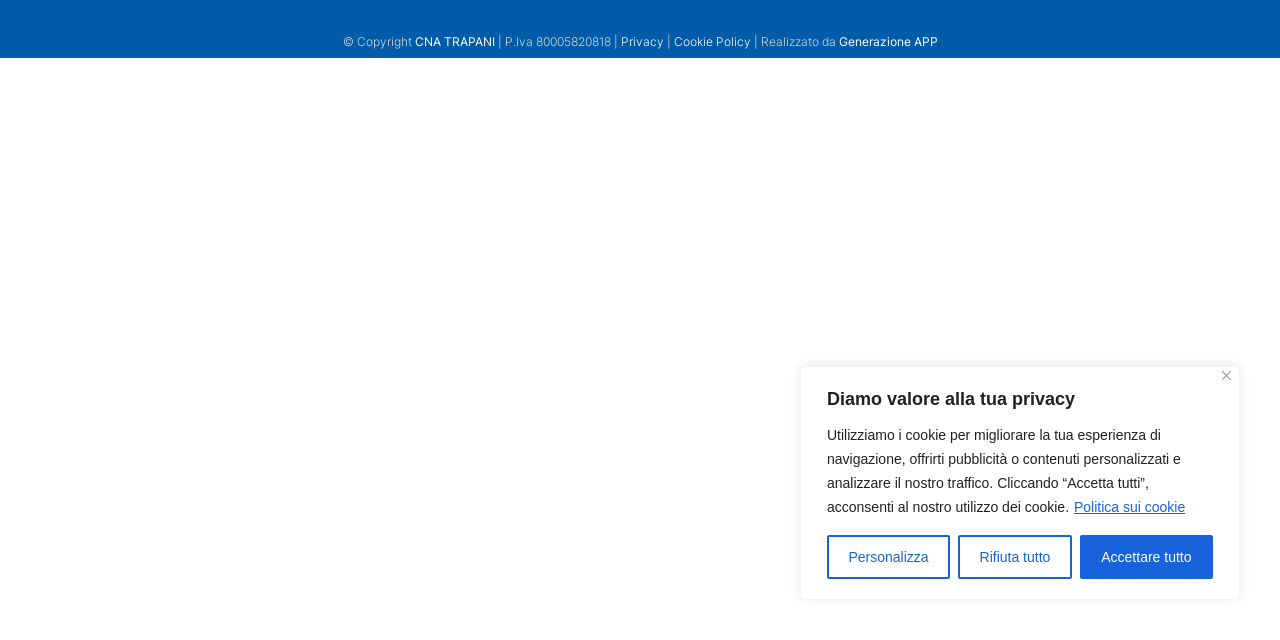Find the bounding box coordinates for the UI element whose description is: "Politica sui cookie". The coordinates should be four float numbers between 0 and 1, in the format [left, top, right, bottom].

[0.838, 0.778, 0.927, 0.806]